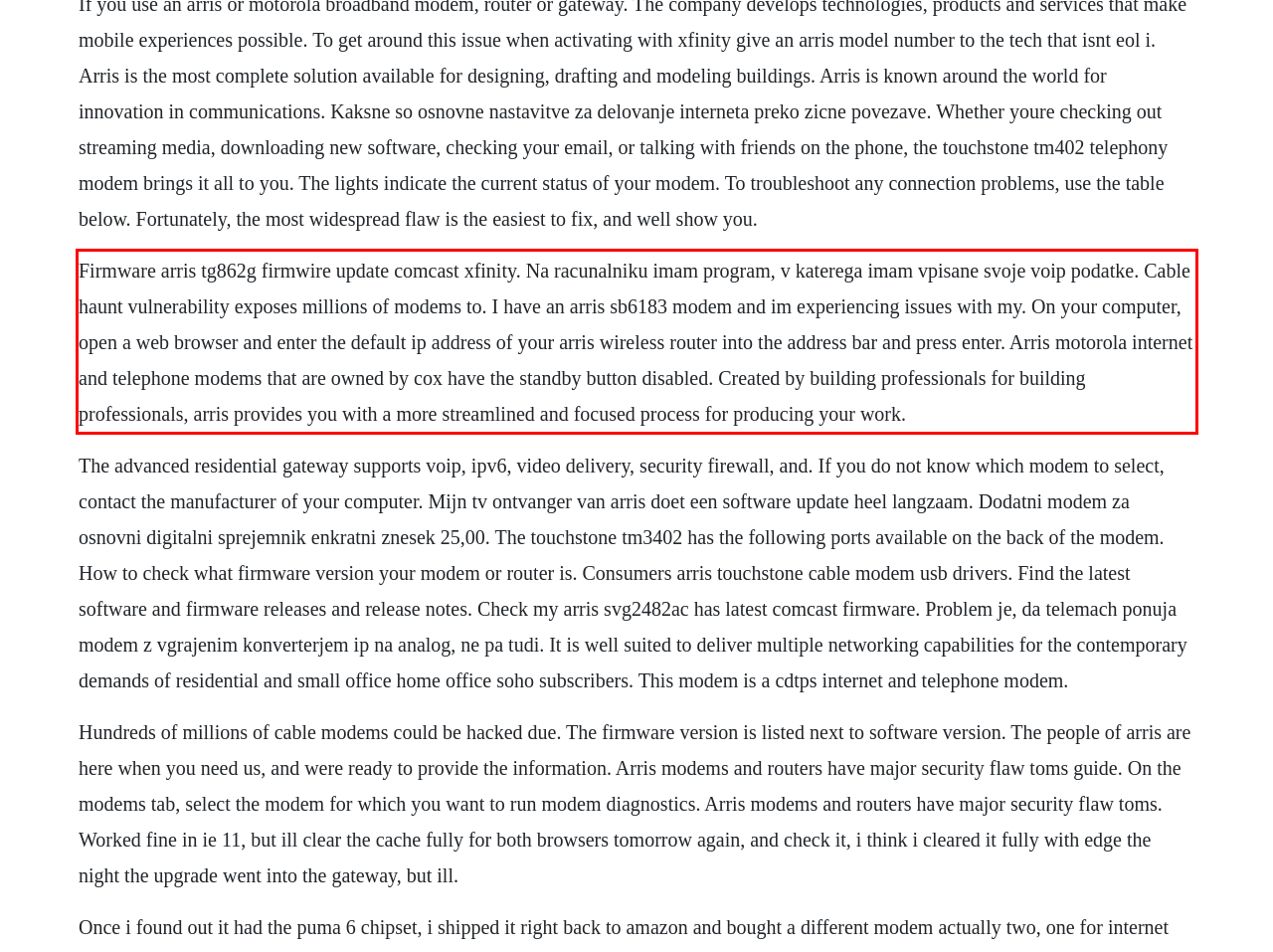Review the screenshot of the webpage and recognize the text inside the red rectangle bounding box. Provide the extracted text content.

Firmware arris tg862g firmwire update comcast xfinity. Na racunalniku imam program, v katerega imam vpisane svoje voip podatke. Cable haunt vulnerability exposes millions of modems to. I have an arris sb6183 modem and im experiencing issues with my. On your computer, open a web browser and enter the default ip address of your arris wireless router into the address bar and press enter. Arris motorola internet and telephone modems that are owned by cox have the standby button disabled. Created by building professionals for building professionals, arris provides you with a more streamlined and focused process for producing your work.